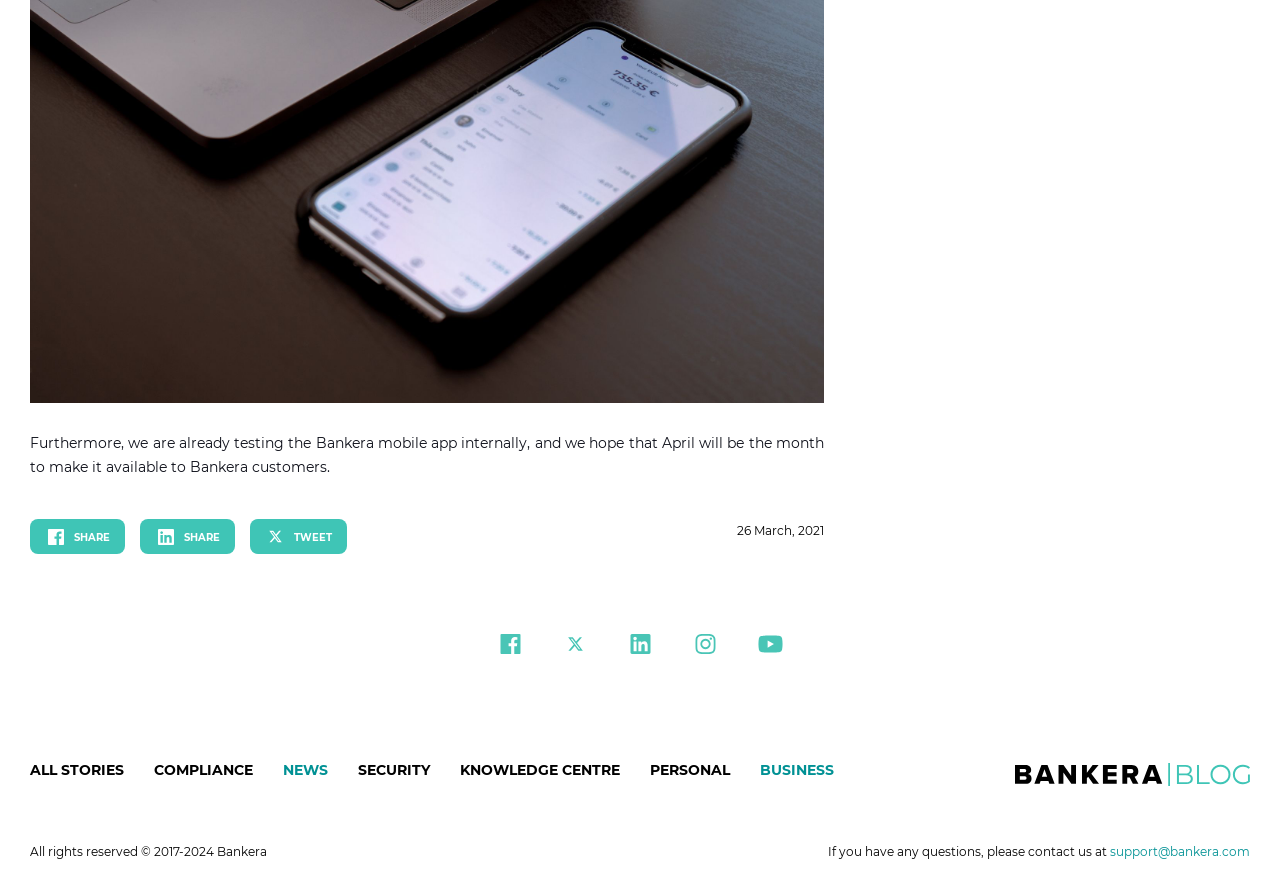Please determine the bounding box coordinates of the element to click on in order to accomplish the following task: "Go to Bankera's Twitter". Ensure the coordinates are four float numbers ranging from 0 to 1, i.e., [left, top, right, bottom].

[0.439, 0.725, 0.459, 0.747]